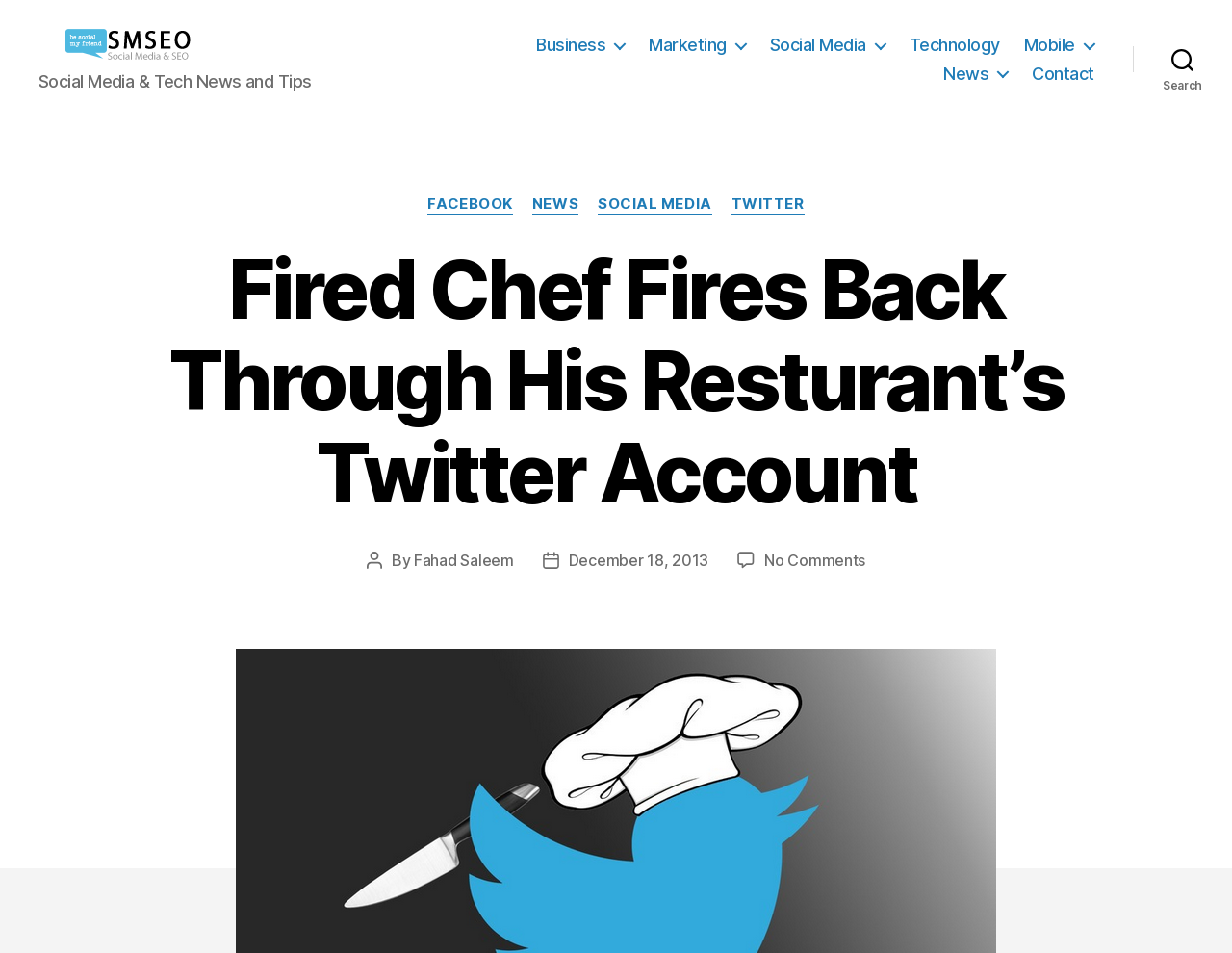Predict the bounding box coordinates of the area that should be clicked to accomplish the following instruction: "Search for something". The bounding box coordinates should consist of four float numbers between 0 and 1, i.e., [left, top, right, bottom].

[0.92, 0.04, 1.0, 0.084]